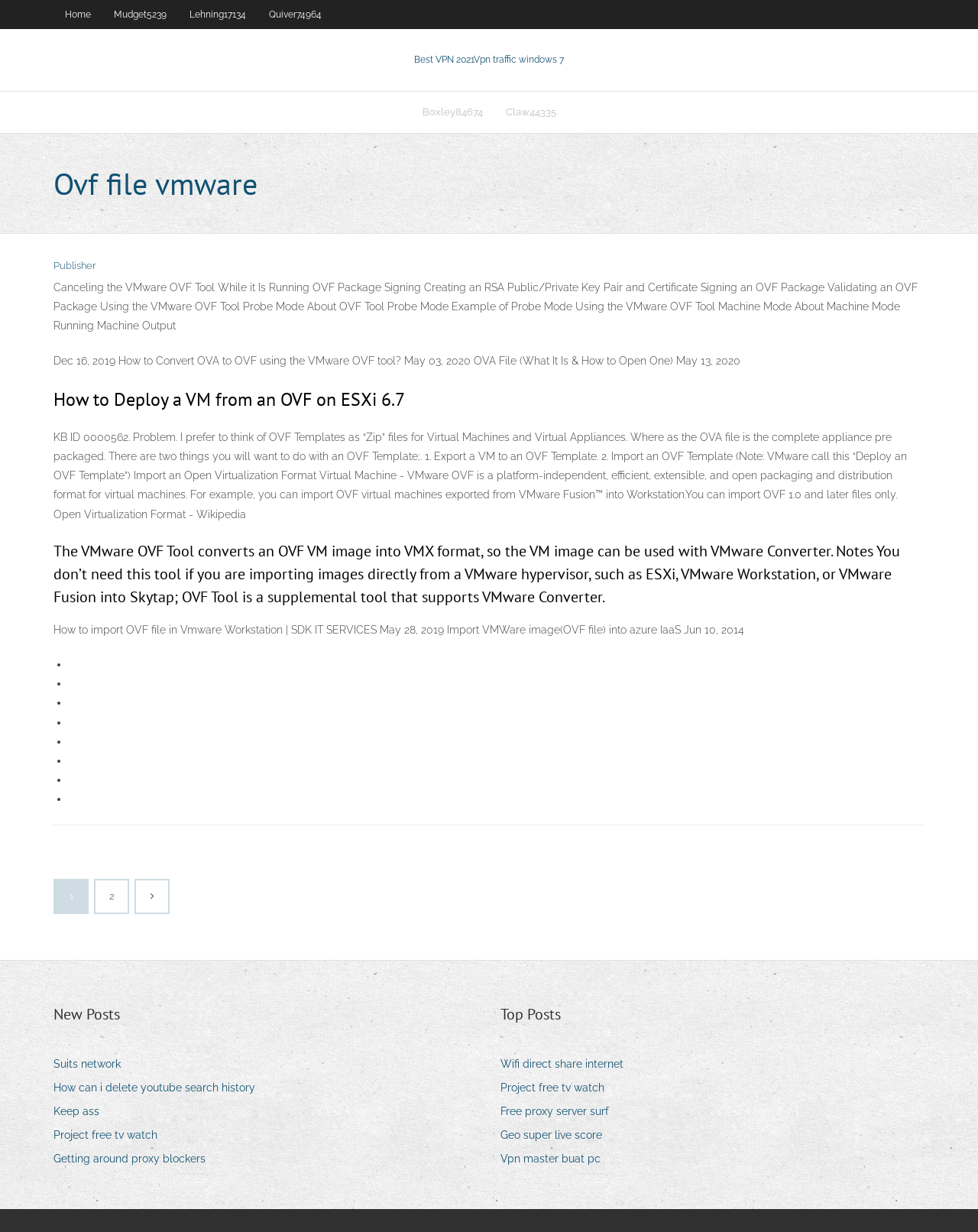How many list markers are present on the webpage?
Based on the image, give a one-word or short phrase answer.

9